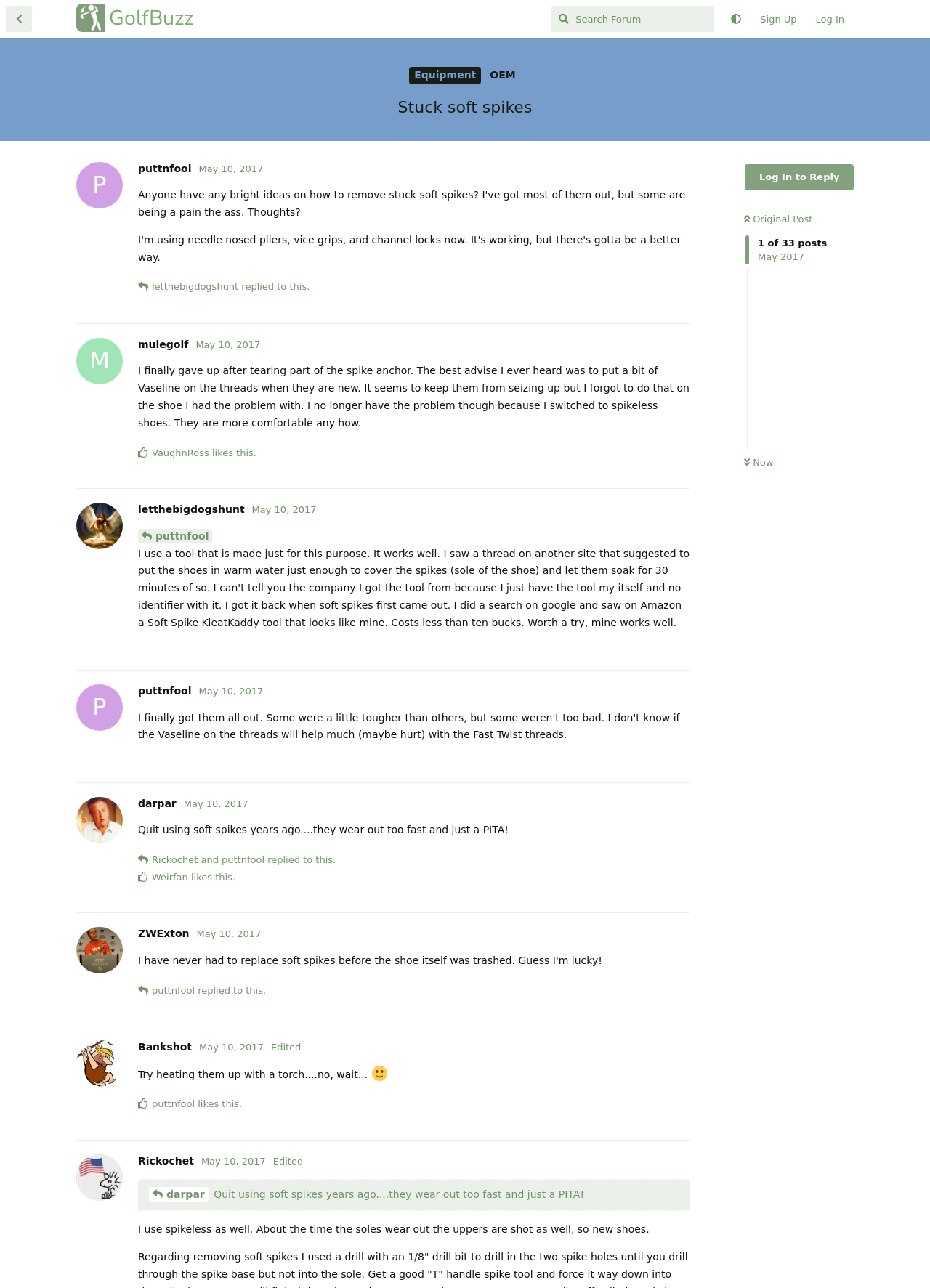Refer to the image and provide an in-depth answer to the question: 
What is the topic of discussion on this webpage?

Based on the webpage structure and content, it appears that the topic of discussion is about removing stuck soft spikes, as indicated by the heading 'Stuck soft spikes' and the various replies and comments from users.